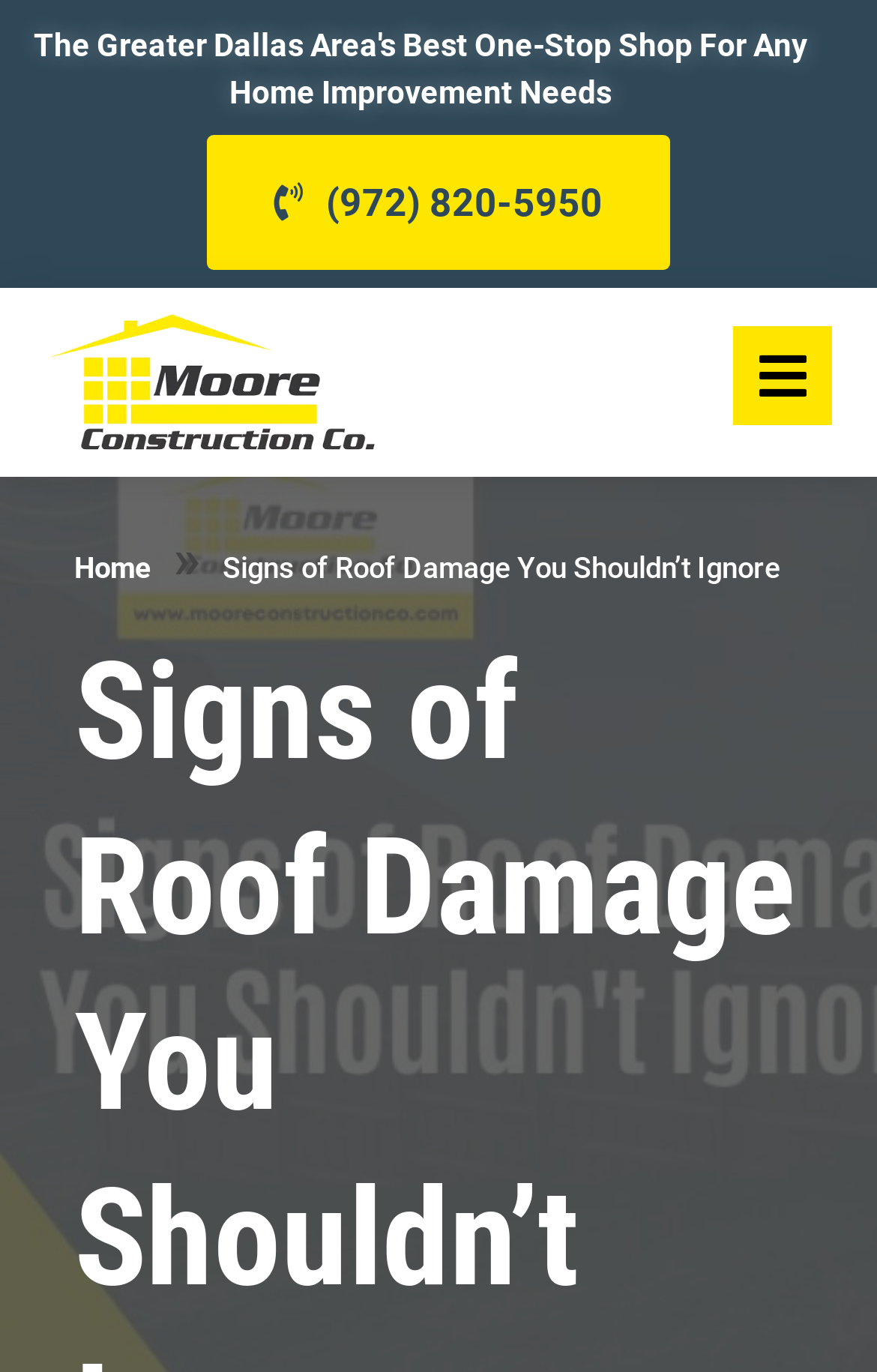How many logo images are on the webpage?
Look at the image and answer the question with a single word or phrase.

2